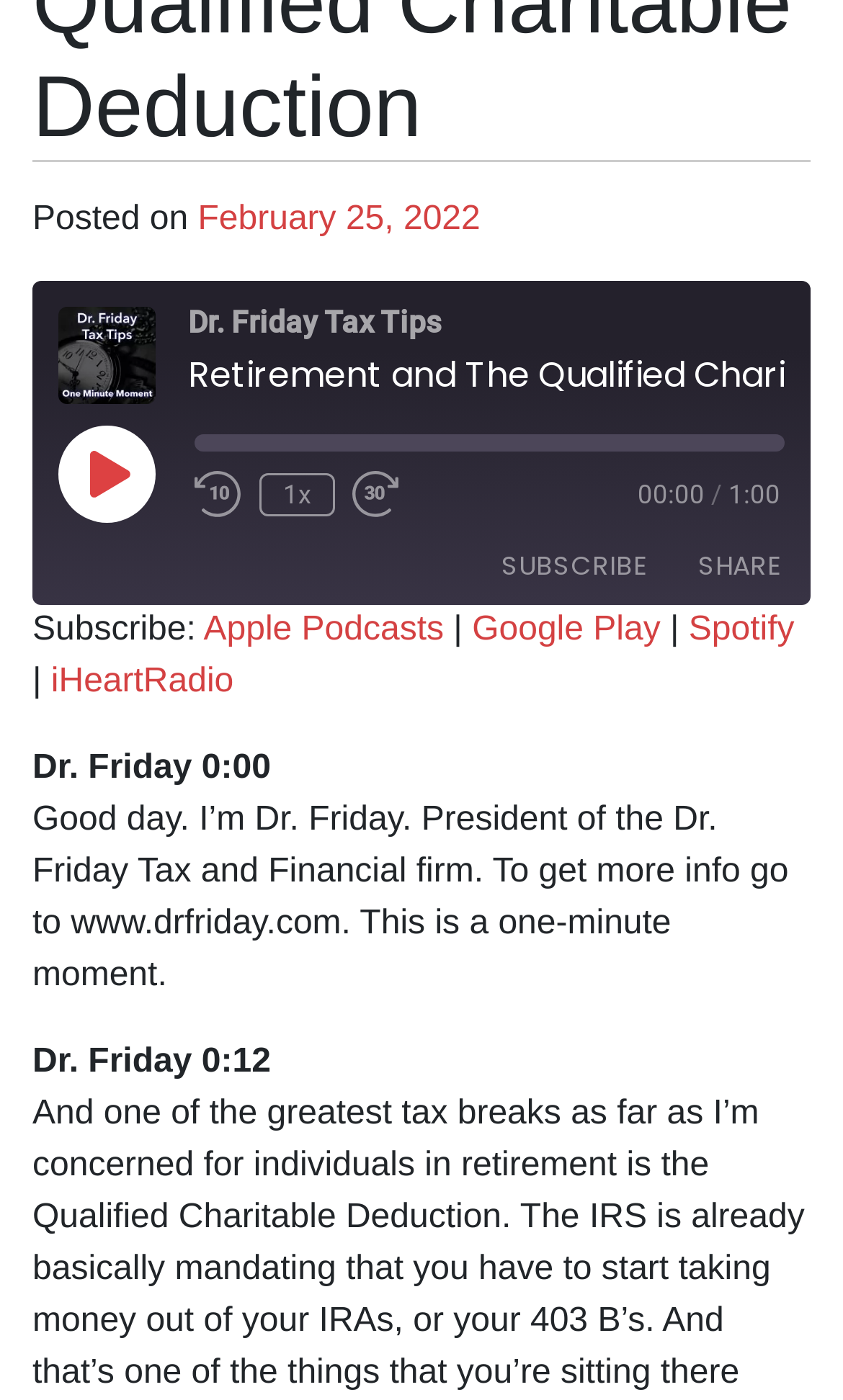Please specify the bounding box coordinates of the clickable section necessary to execute the following command: "Share on Facebook".

[0.256, 0.474, 0.333, 0.52]